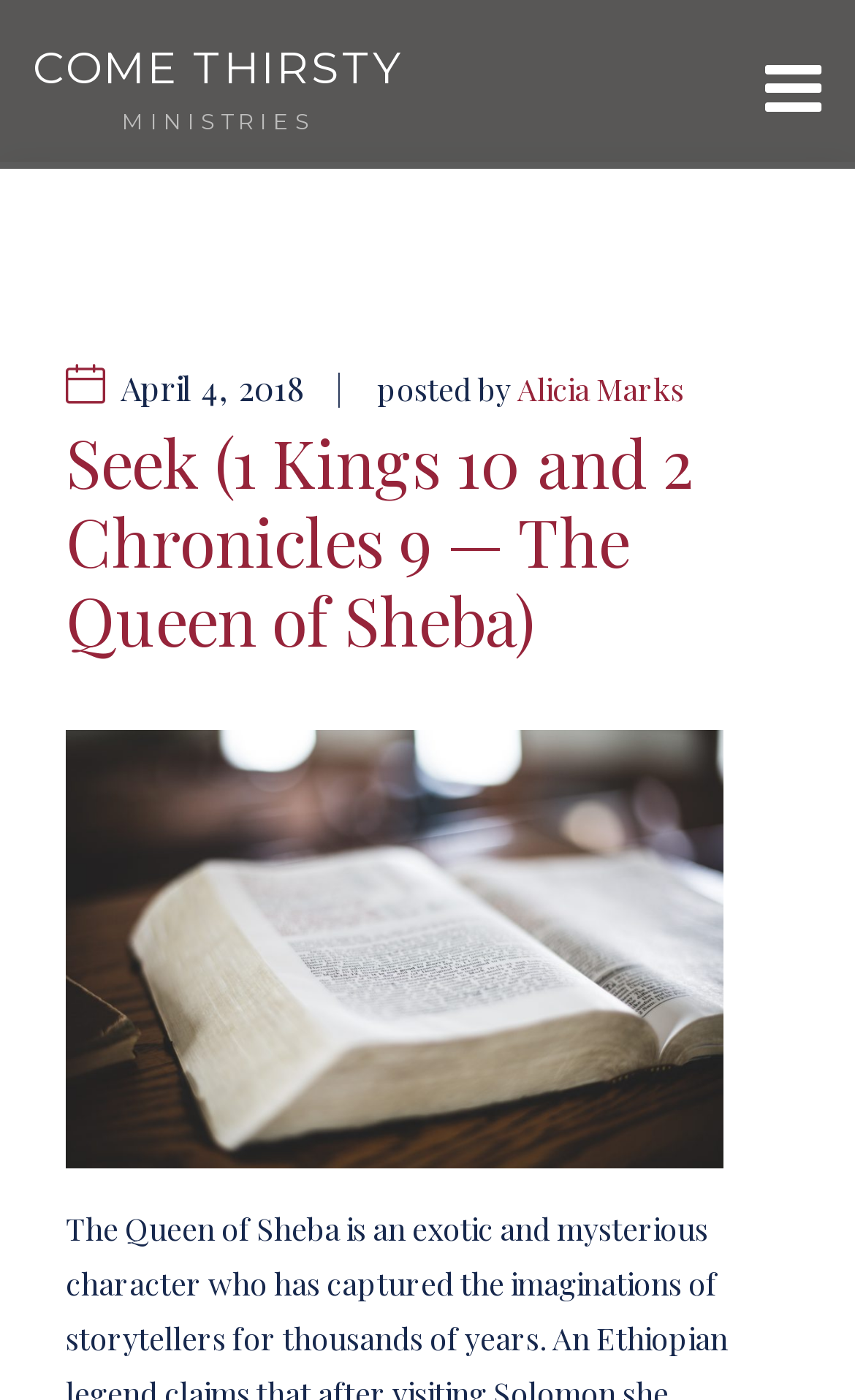Who is the author of the post?
Can you provide an in-depth and detailed response to the question?

I found the author of the post by looking at the link element with the text 'Alicia Marks' which is a child of the header element and is preceded by the text 'posted by'.